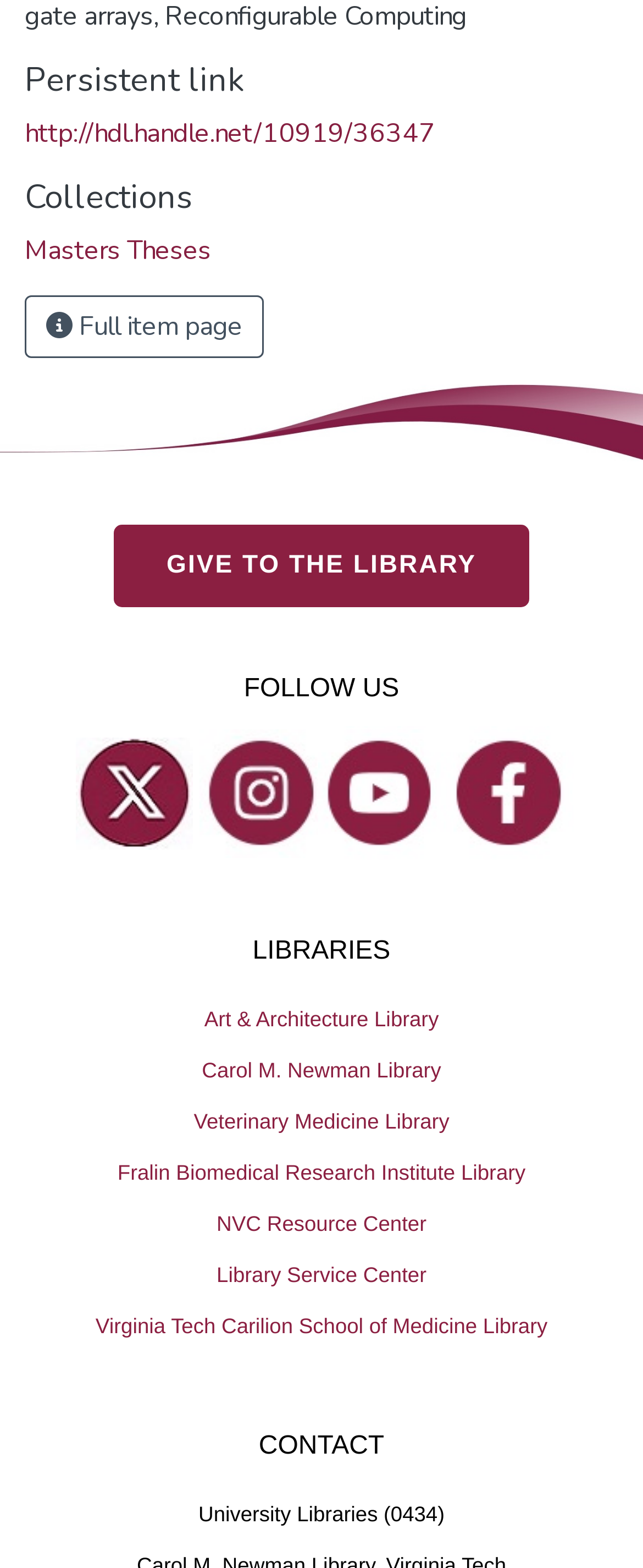What is the text on the heading above the library list?
Using the visual information, respond with a single word or phrase.

Collections